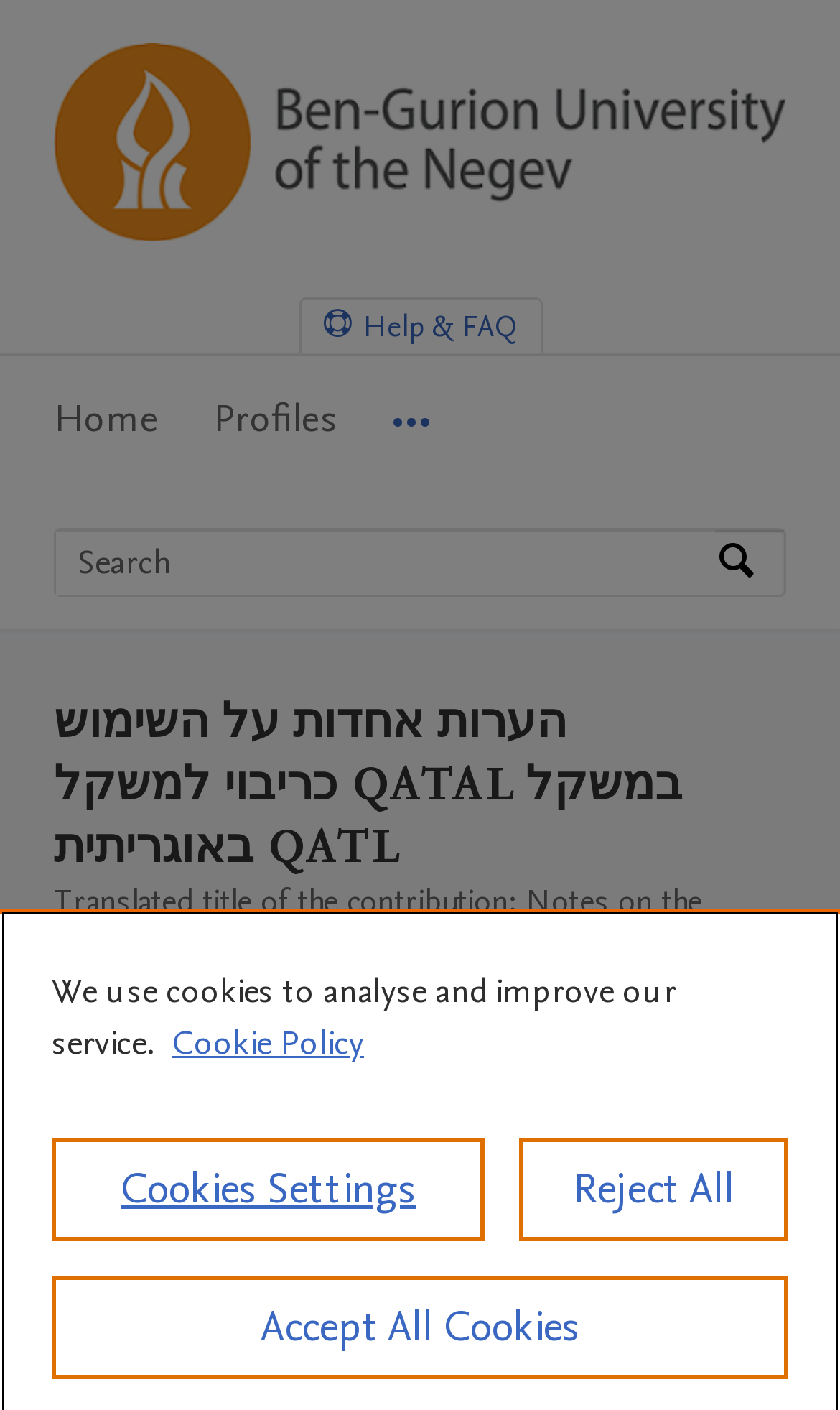Identify the bounding box coordinates for the UI element that matches this description: "Ben-Gurion University Research Portal Home".

[0.064, 0.147, 0.936, 0.18]